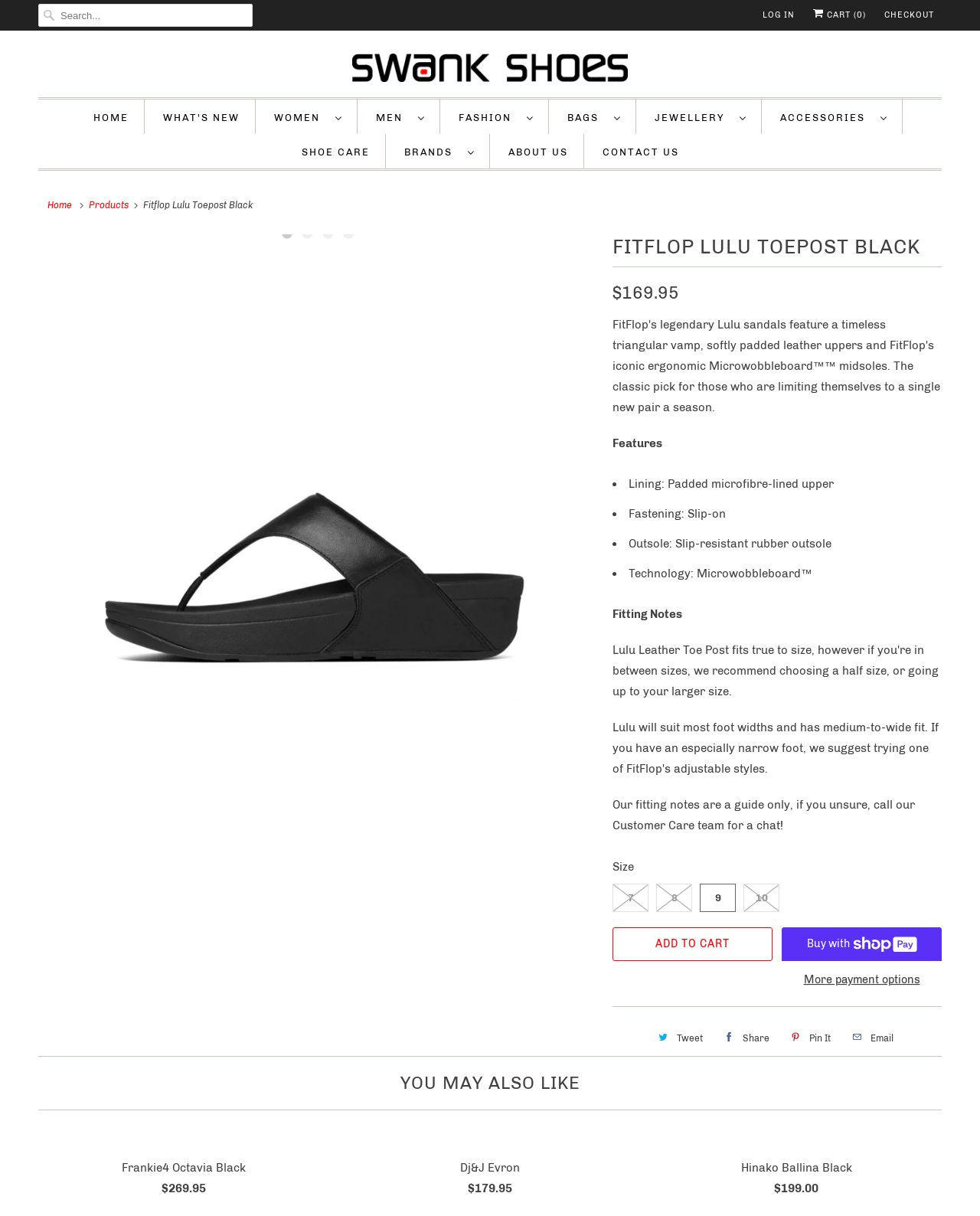Based on the image, please elaborate on the answer to the following question:
What is the price of Fitflop Lulu Toepost Black?

The price of Fitflop Lulu Toepost Black is mentioned on the webpage as $169.95, which is displayed below the product name and above the features section.